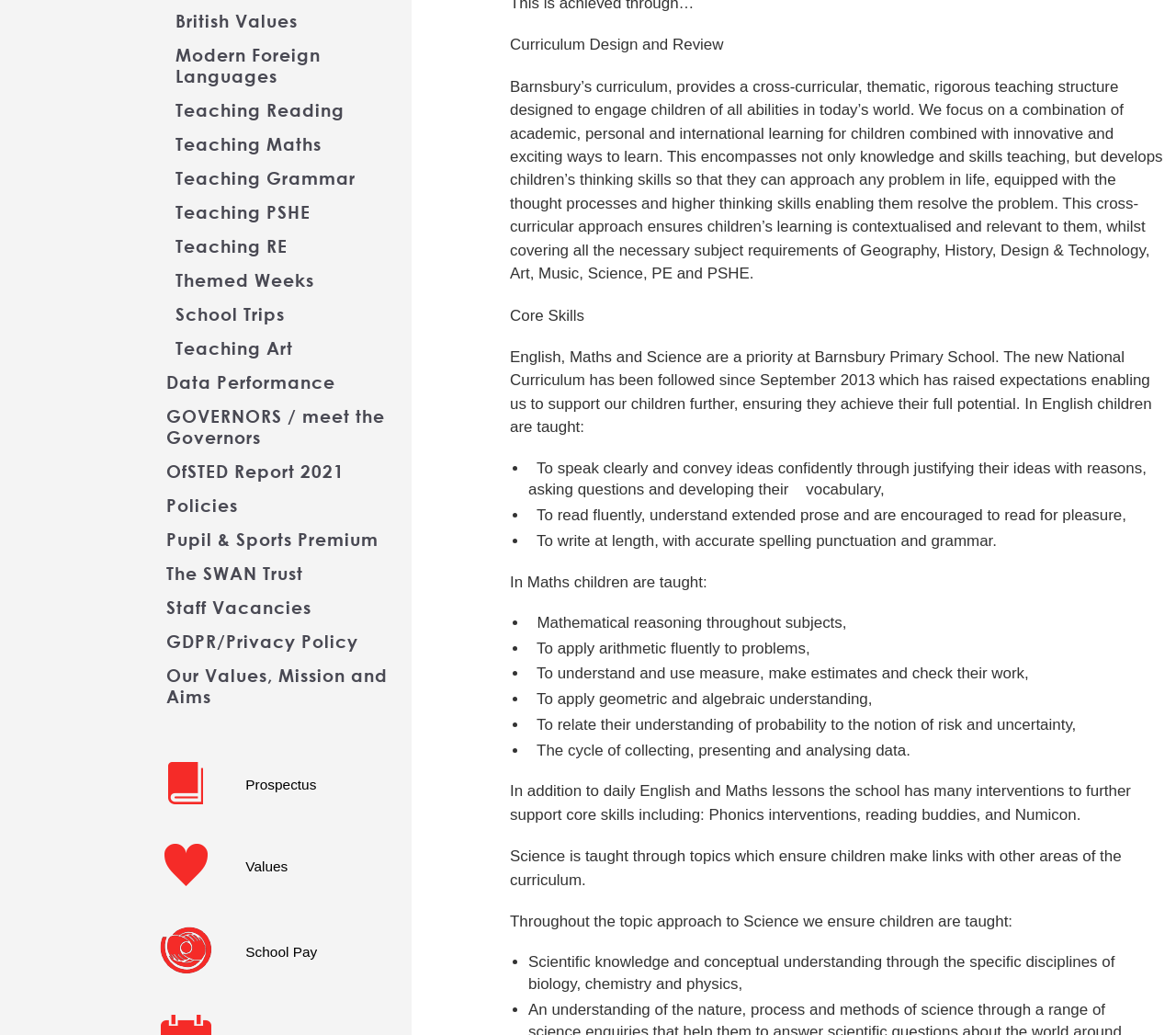What is the name of the school?
Provide a short answer using one word or a brief phrase based on the image.

Barnsbury Primary School